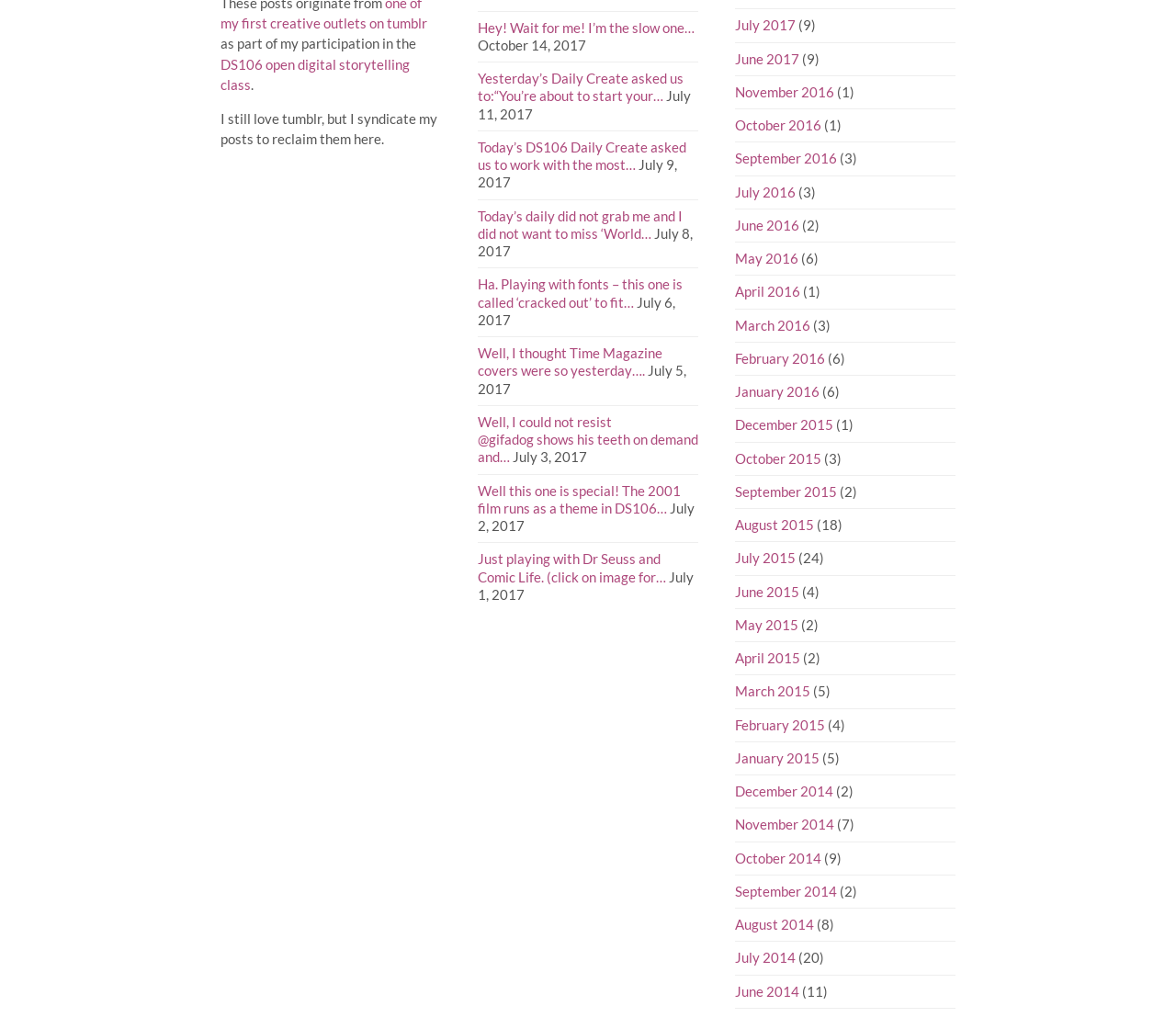Bounding box coordinates must be specified in the format (top-left x, top-left y, bottom-right x, bottom-right y). All values should be floating point numbers between 0 and 1. What are the bounding box coordinates of the UI element described as: DS106 open digital storytelling class

[0.187, 0.053, 0.348, 0.089]